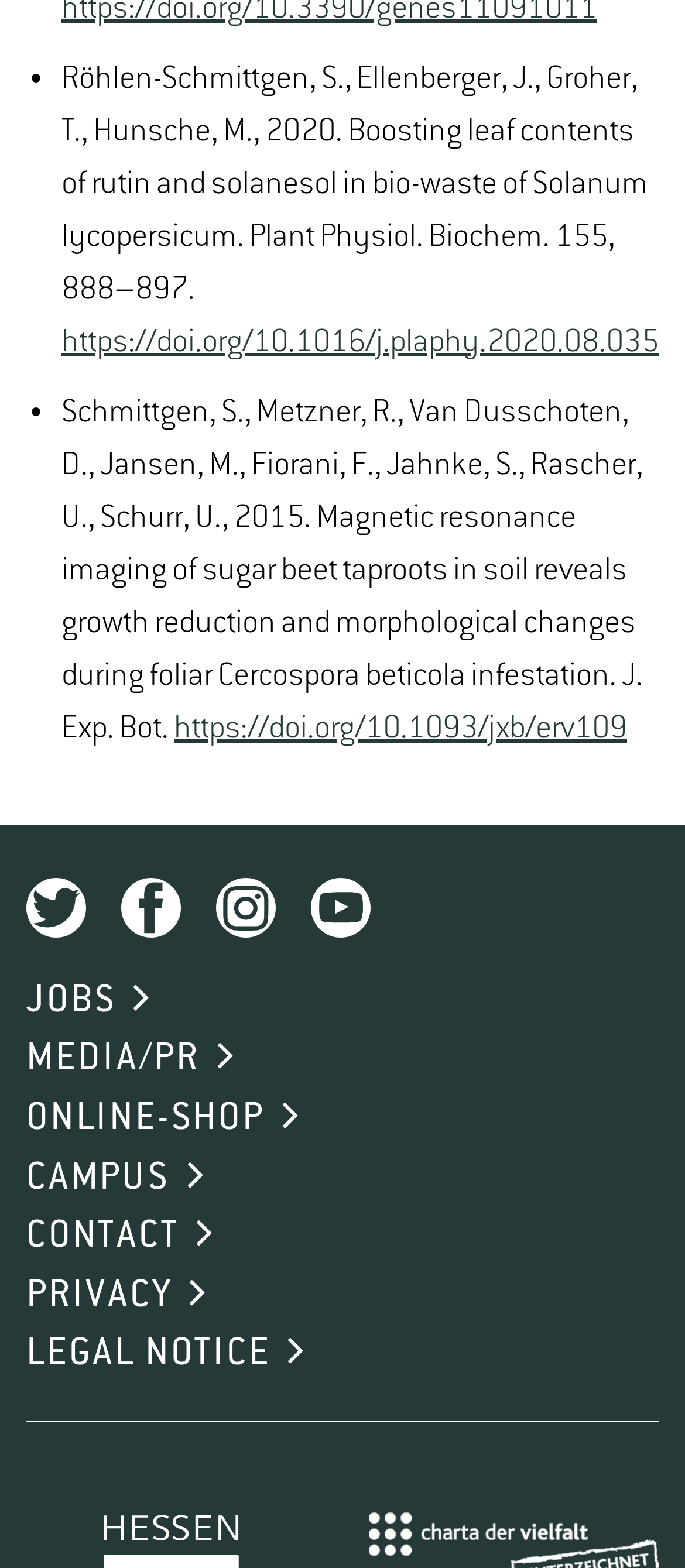What is the format of the references?
Give a one-word or short-phrase answer derived from the screenshot.

DOI links